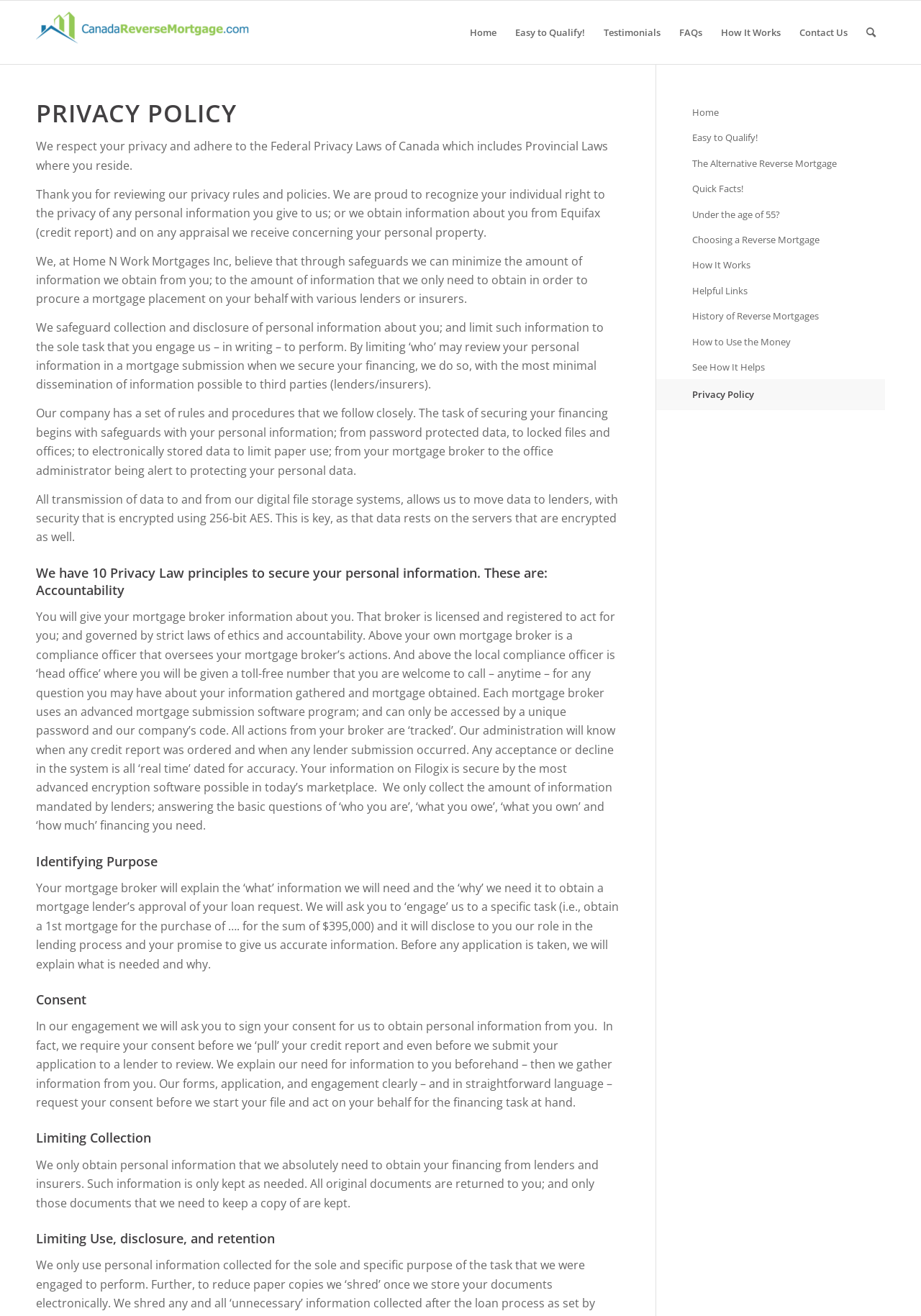Convey a detailed summary of the webpage, mentioning all key elements.

The webpage is about the privacy policy of Canada Reverse Mortgage. At the top, there is a logo and a navigation menu with links to various pages, including "Home", "Easy to Qualify!", "Testimonials", "FAQs", "How It Works", "Contact Us", and "Search". 

Below the navigation menu, there is a heading "PRIVACY POLICY" followed by a series of paragraphs explaining the company's privacy rules and policies. The text explains that the company respects individuals' right to privacy and adheres to federal privacy laws in Canada. It outlines how the company collects, uses, and discloses personal information, and how it safeguards this information.

The page is divided into sections, each with a heading, such as "Accountability", "Identifying Purpose", "Consent", "Limiting Collection", and "Limiting Use, disclosure, and retention". Each section explains the company's policies and procedures in detail.

On the right side of the page, there is a complementary section with links to various pages, including "Home", "Easy to Qualify!", "The Alternative Reverse Mortgage", and others.